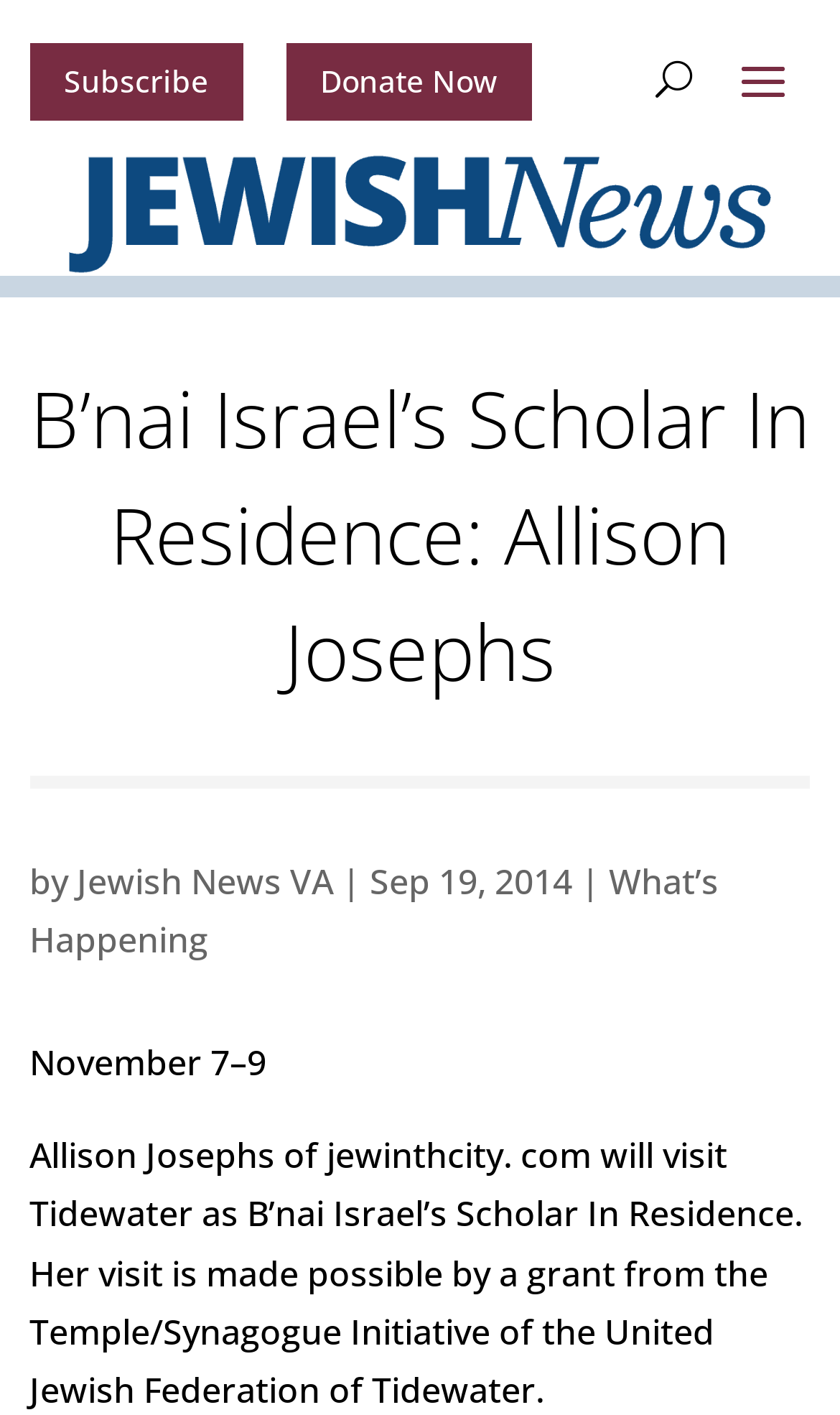What is the name of the scholar in residence?
Could you answer the question with a detailed and thorough explanation?

The answer can be found in the heading element which states 'B’nai Israel’s Scholar In Residence: Allison Josephs'. The name of the scholar is mentioned after the title 'Scholar In Residence'.